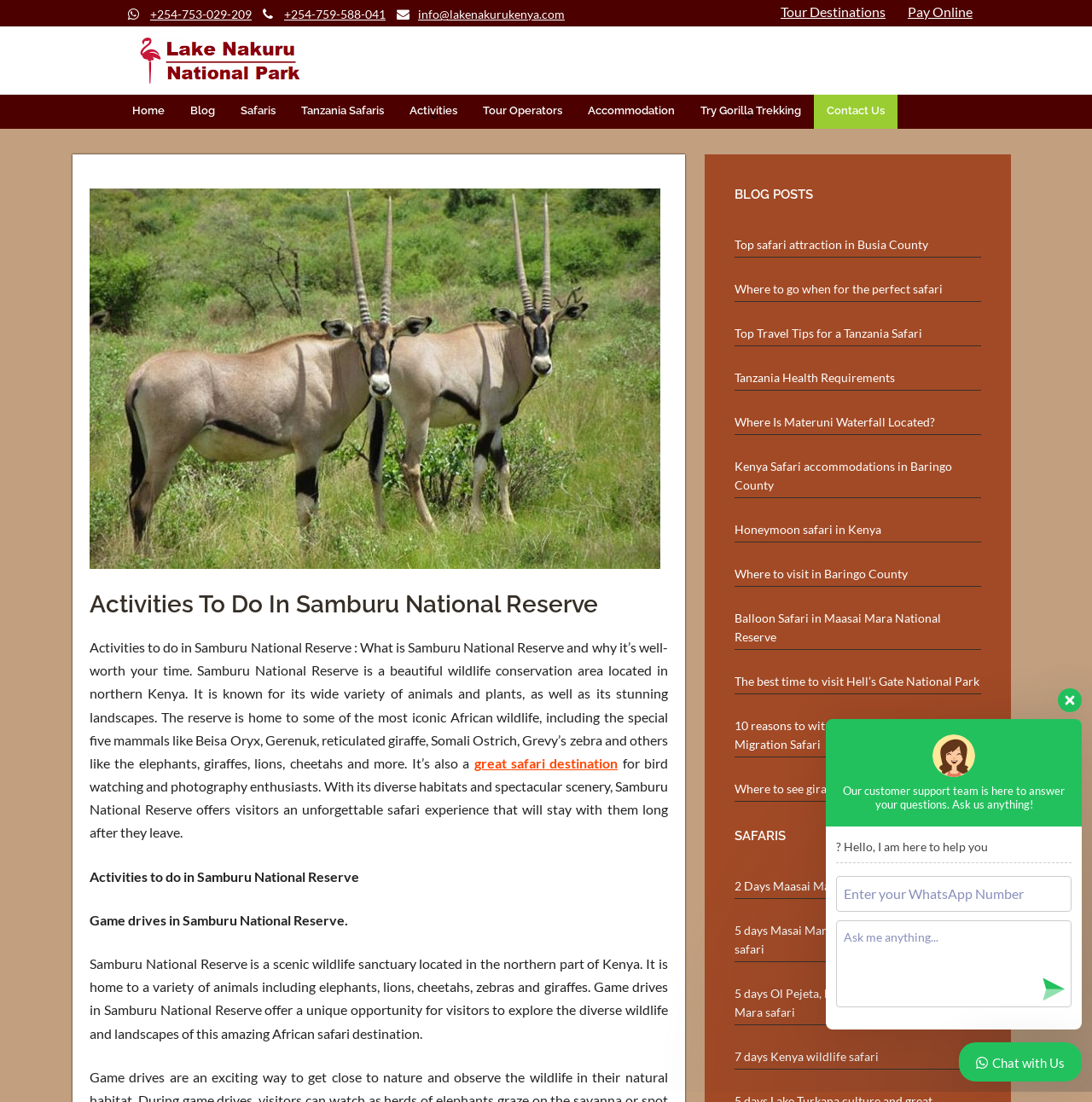Please provide a brief answer to the question using only one word or phrase: 
What is the purpose of game drives in Samburu National Reserve?

To explore wildlife and landscapes